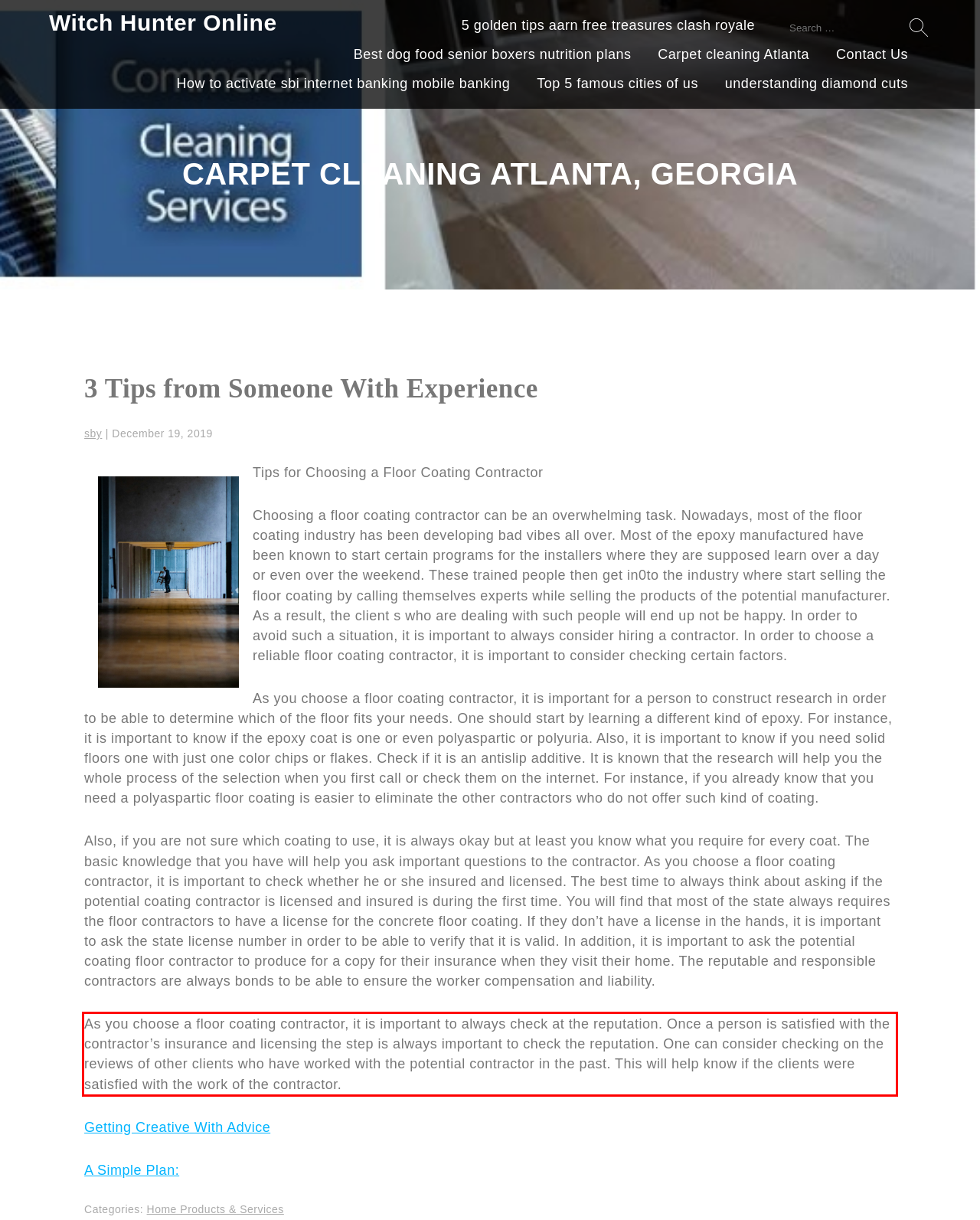There is a UI element on the webpage screenshot marked by a red bounding box. Extract and generate the text content from within this red box.

As you choose a floor coating contractor, it is important to always check at the reputation. Once a person is satisfied with the contractor’s insurance and licensing the step is always important to check the reputation. One can consider checking on the reviews of other clients who have worked with the potential contractor in the past. This will help know if the clients were satisfied with the work of the contractor.